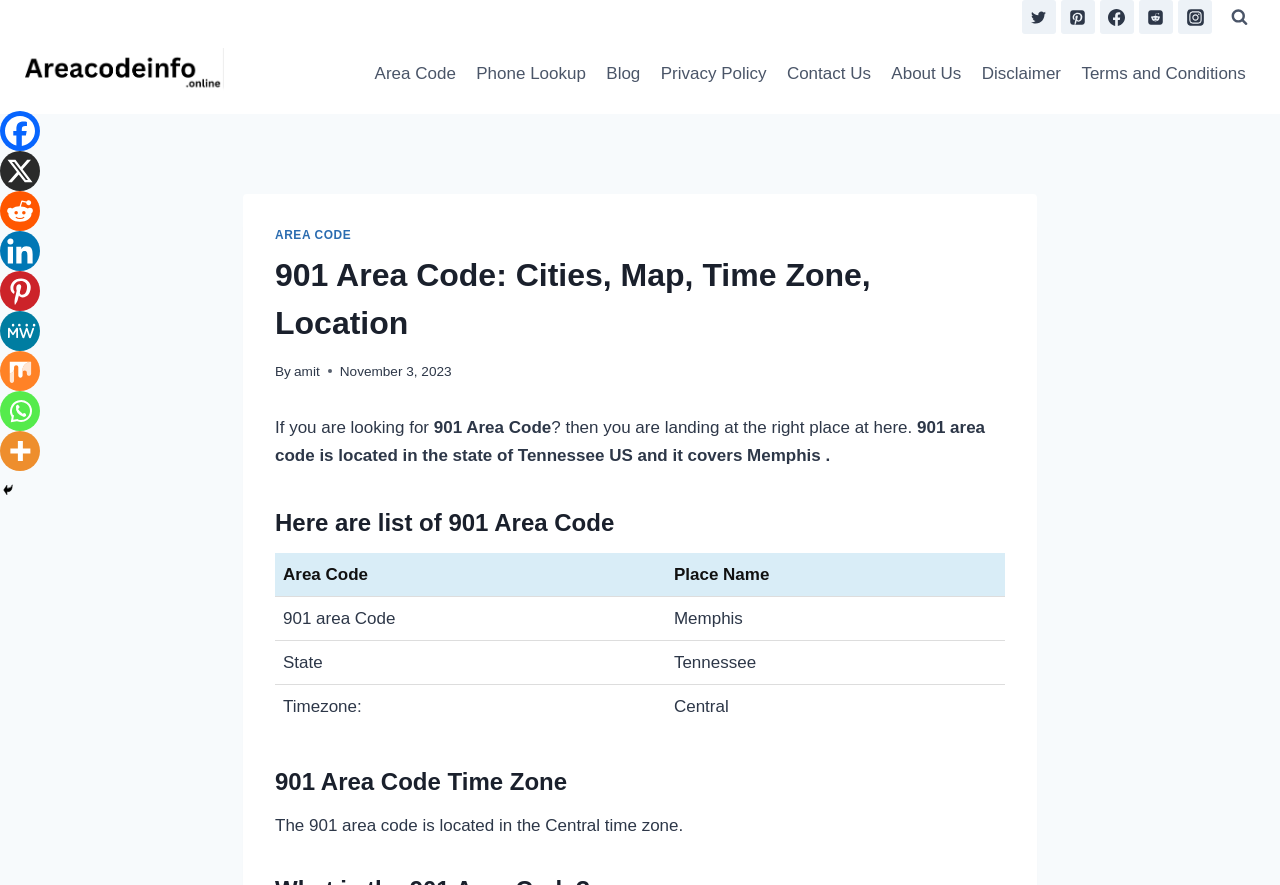Highlight the bounding box coordinates of the element that should be clicked to carry out the following instruction: "Visit the 'BECOME A VOLUNTEER' page". The coordinates must be given as four float numbers ranging from 0 to 1, i.e., [left, top, right, bottom].

None